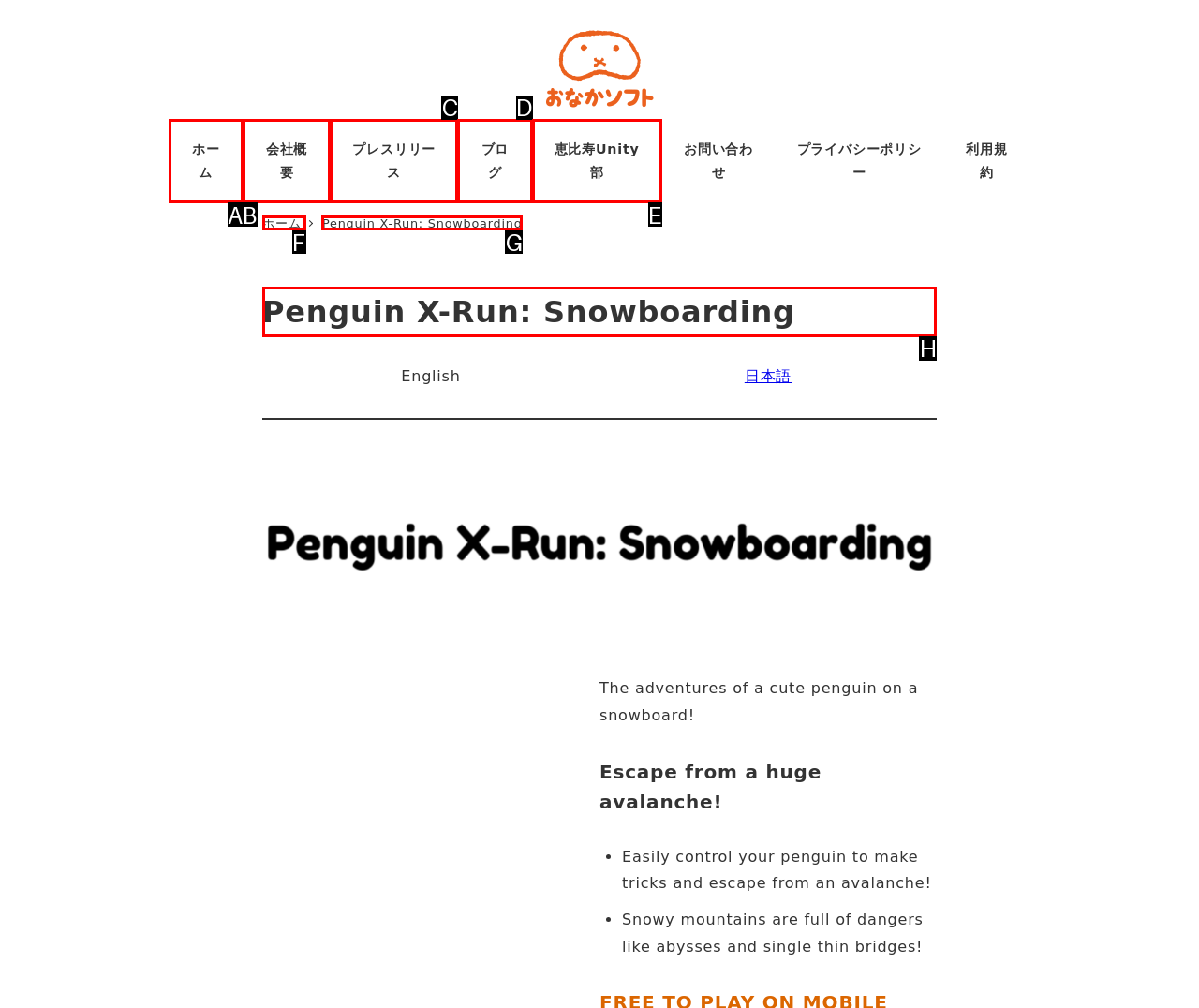Determine which HTML element should be clicked to carry out the following task: Read about Penguin X-Run: Snowboarding game Respond with the letter of the appropriate option.

H